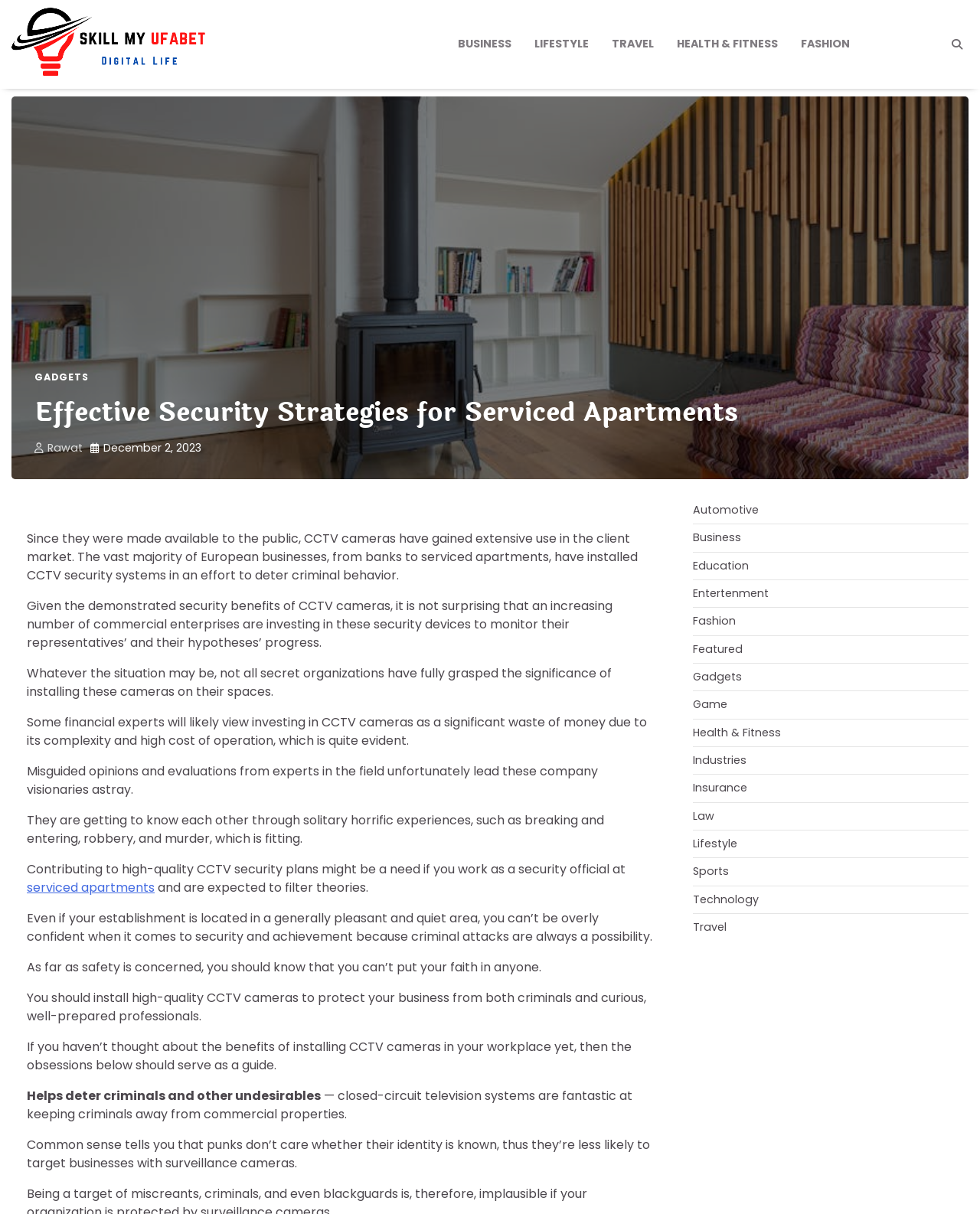Reply to the question with a single word or phrase:
What is the main topic of the article?

Security Strategies